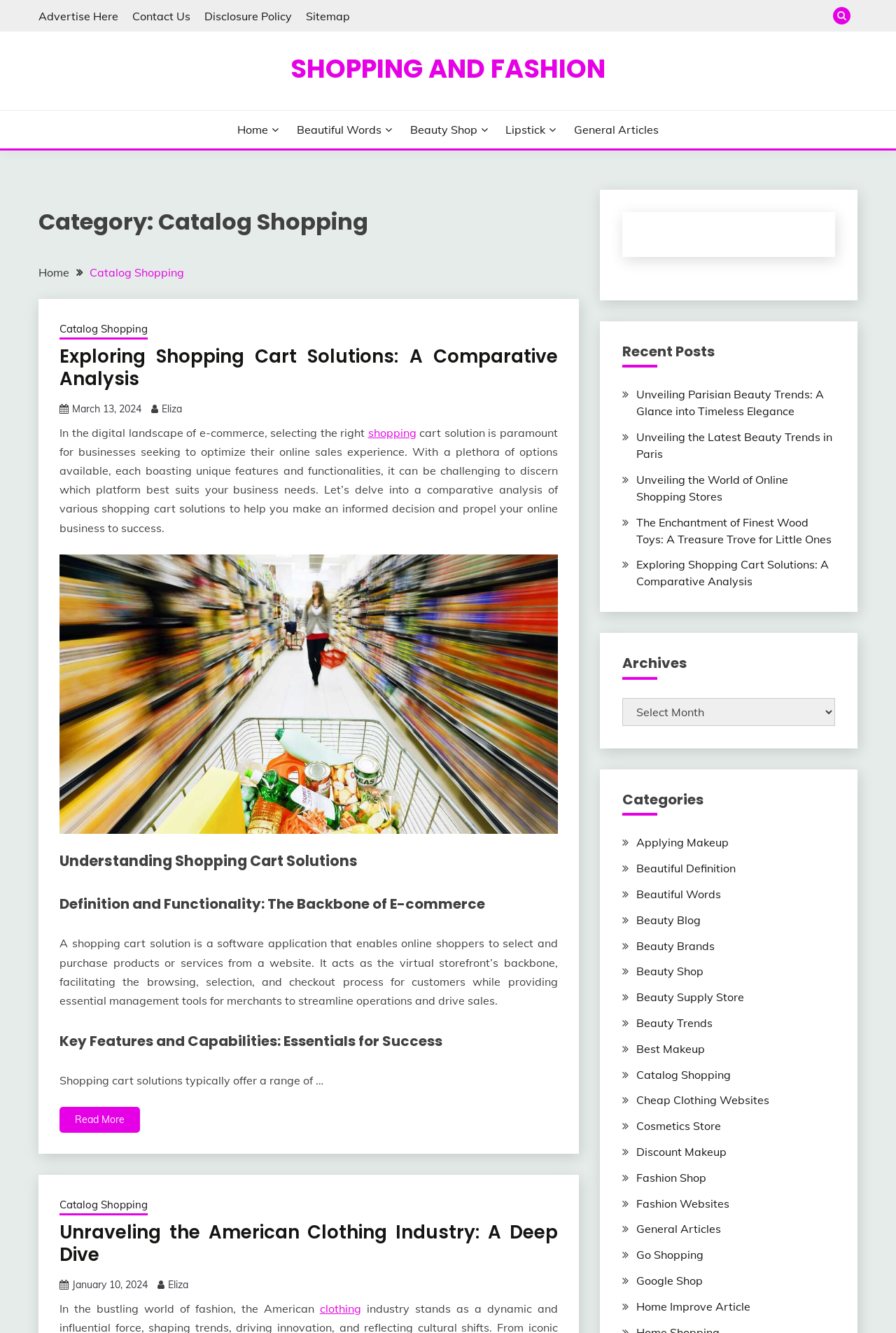Locate and extract the text of the main heading on the webpage.

Category: Catalog Shopping